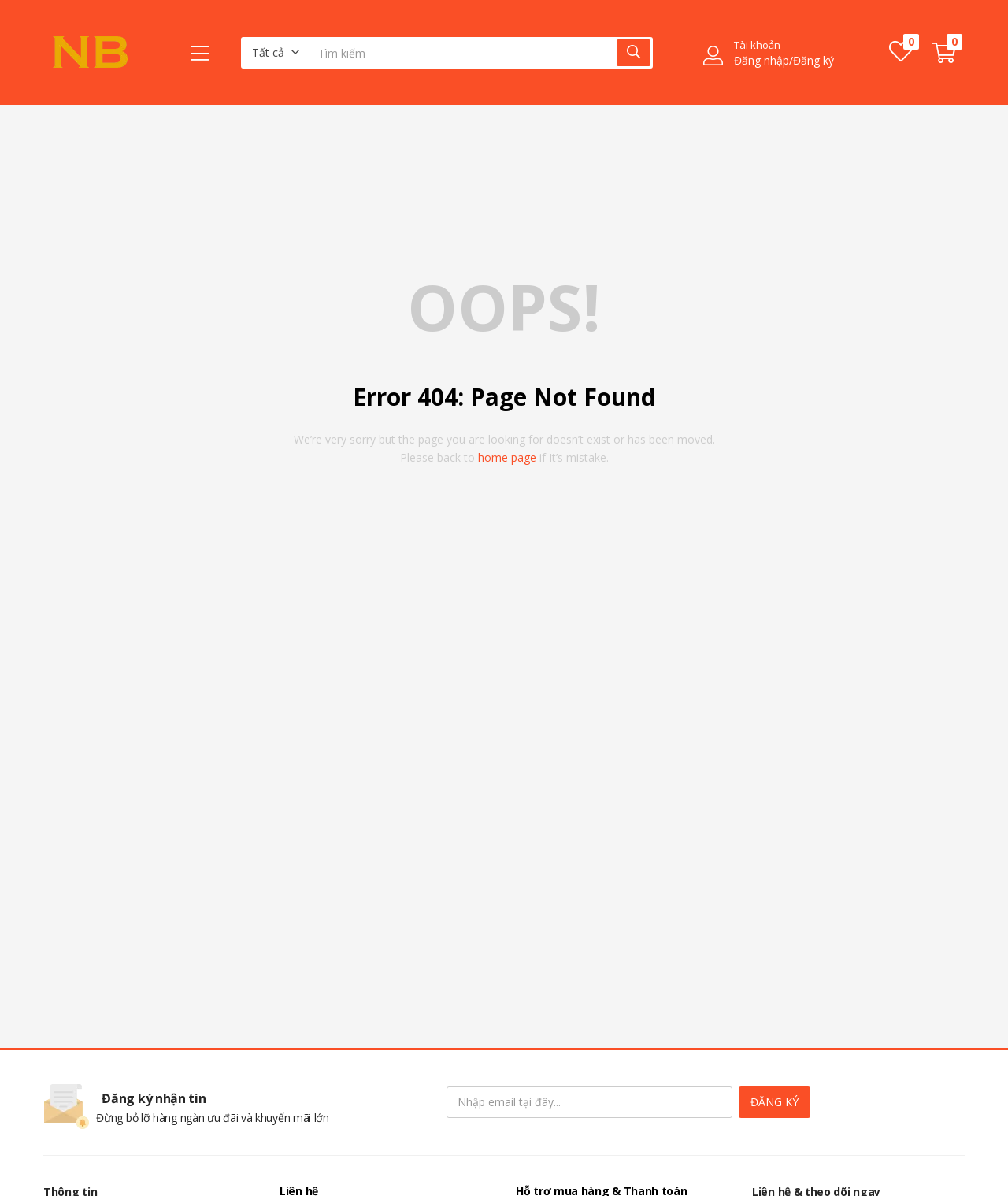Determine the bounding box coordinates of the clickable element necessary to fulfill the instruction: "Go to home page". Provide the coordinates as four float numbers within the 0 to 1 range, i.e., [left, top, right, bottom].

[0.474, 0.376, 0.532, 0.389]